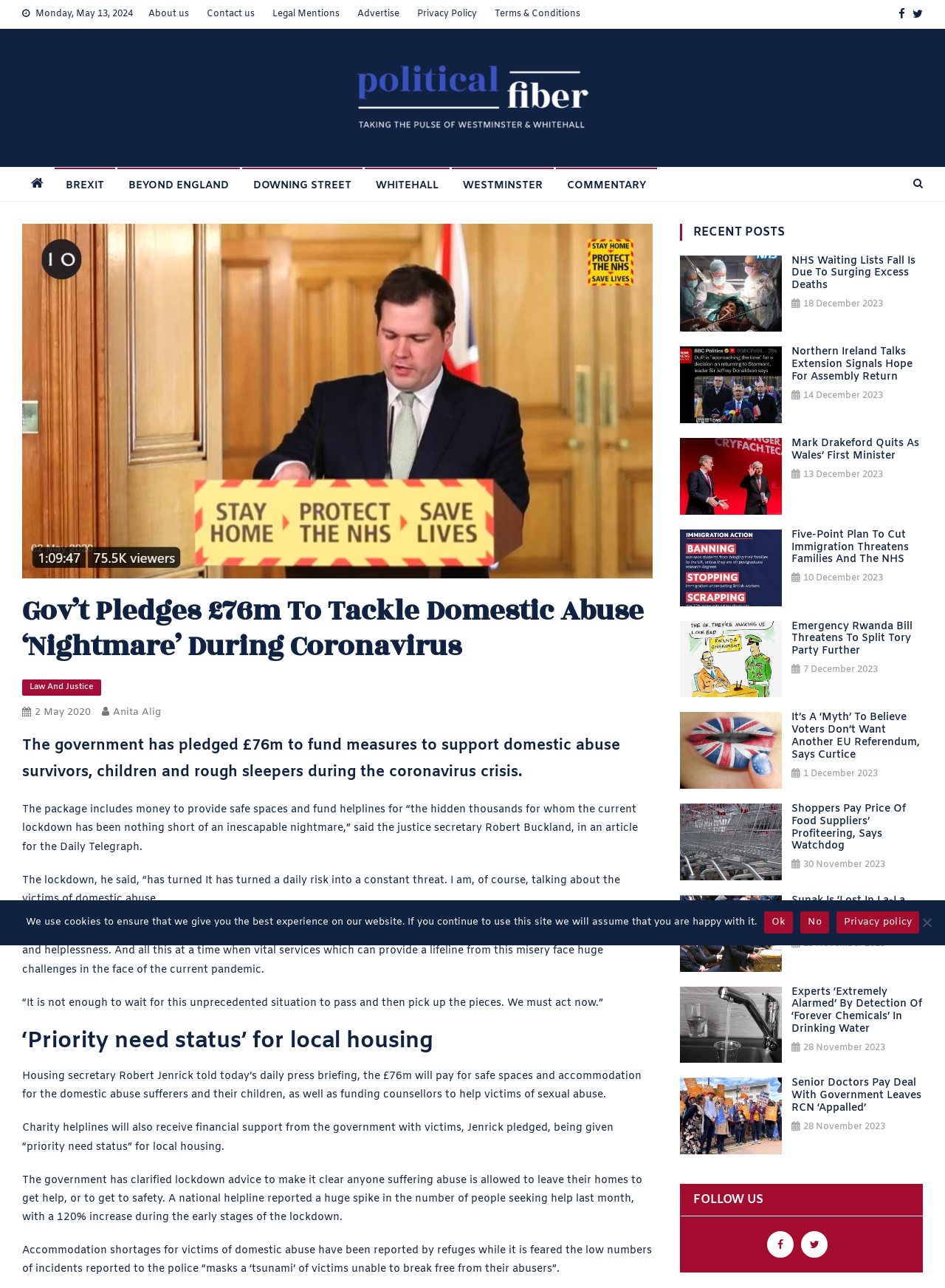Identify the bounding box for the UI element described as: "Ok". The coordinates should be four float numbers between 0 and 1, i.e., [left, top, right, bottom].

[0.808, 0.707, 0.839, 0.724]